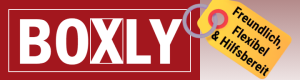Could you please study the image and provide a detailed answer to the question:
What is the font color of the name 'BOXLY' in the logo?

The logo of Boxly Self-Storage prominently features the name 'BOXLY' in bold, white letters against a deep red background, making the white font color stand out against the contrasting background.